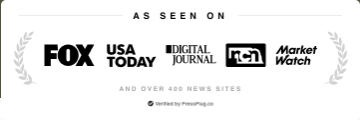Explain the image with as much detail as possible.

The image prominently displays the phrase "AS SEEN ON," followed by logos from well-known media outlets including FOX, USA TODAY, DIGITAL JOURNAL, and Market Watch. This highlights the credibility and widespread recognition of the associated entity, underscoring its visibility across more than 400 news platforms. At the bottom, a verification note from PressPlug further enhances the trustworthiness of the information presented. The design emphasizes a professional appearance, aiming to instill confidence in viewers regarding the quality and reliability of the content or services offered.